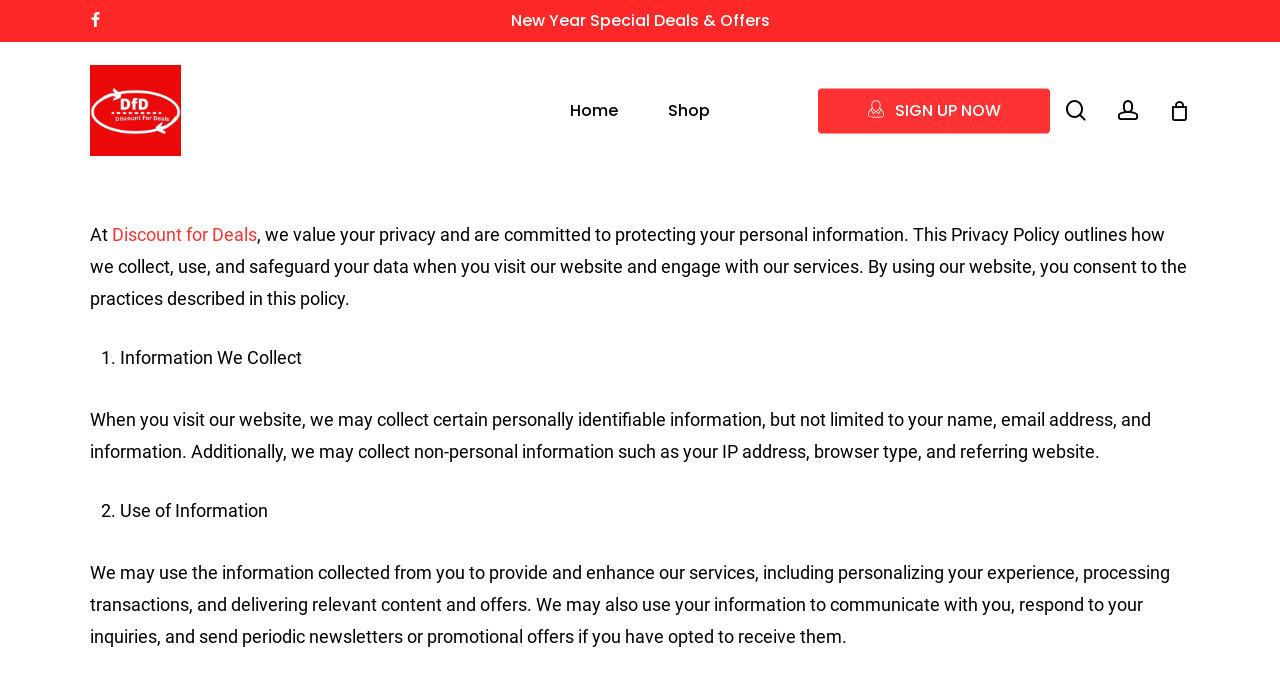What is the first item in the list of information collected by the website?
Could you answer the question with a detailed and thorough explanation?

I determined the first item in the list of information collected by the website by reading the static text 'When you visit our website, we may collect certain personally identifiable information, but not limited to your name, email address, and information.' which is located under the heading 'Information We Collect'.